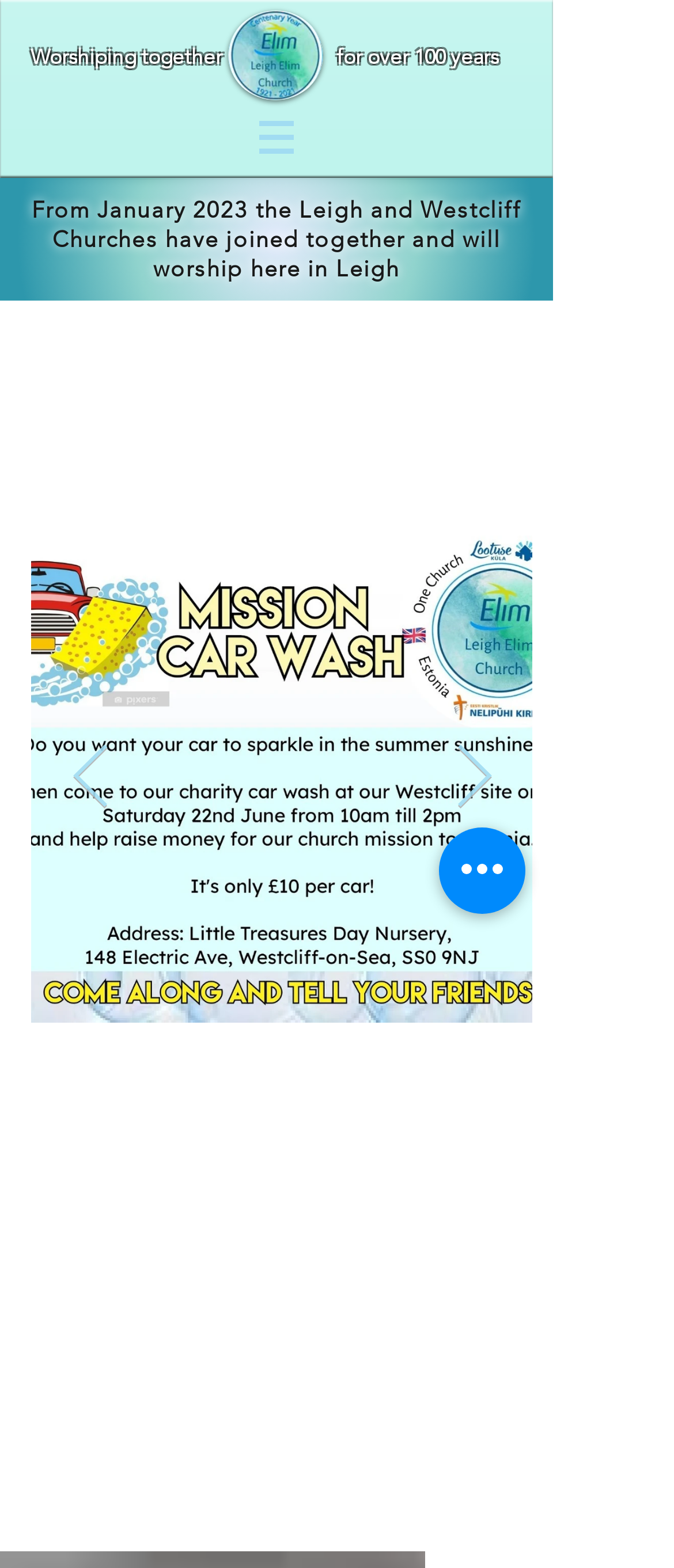How many buttons are there for navigating through items?
Examine the image closely and answer the question with as much detail as possible.

I found two buttons with the labels 'Previous Item' and 'Next Item', which are likely used for navigating through a list of items or a slideshow. These buttons have distinct bounding box coordinates and are positioned relatively close to each other.